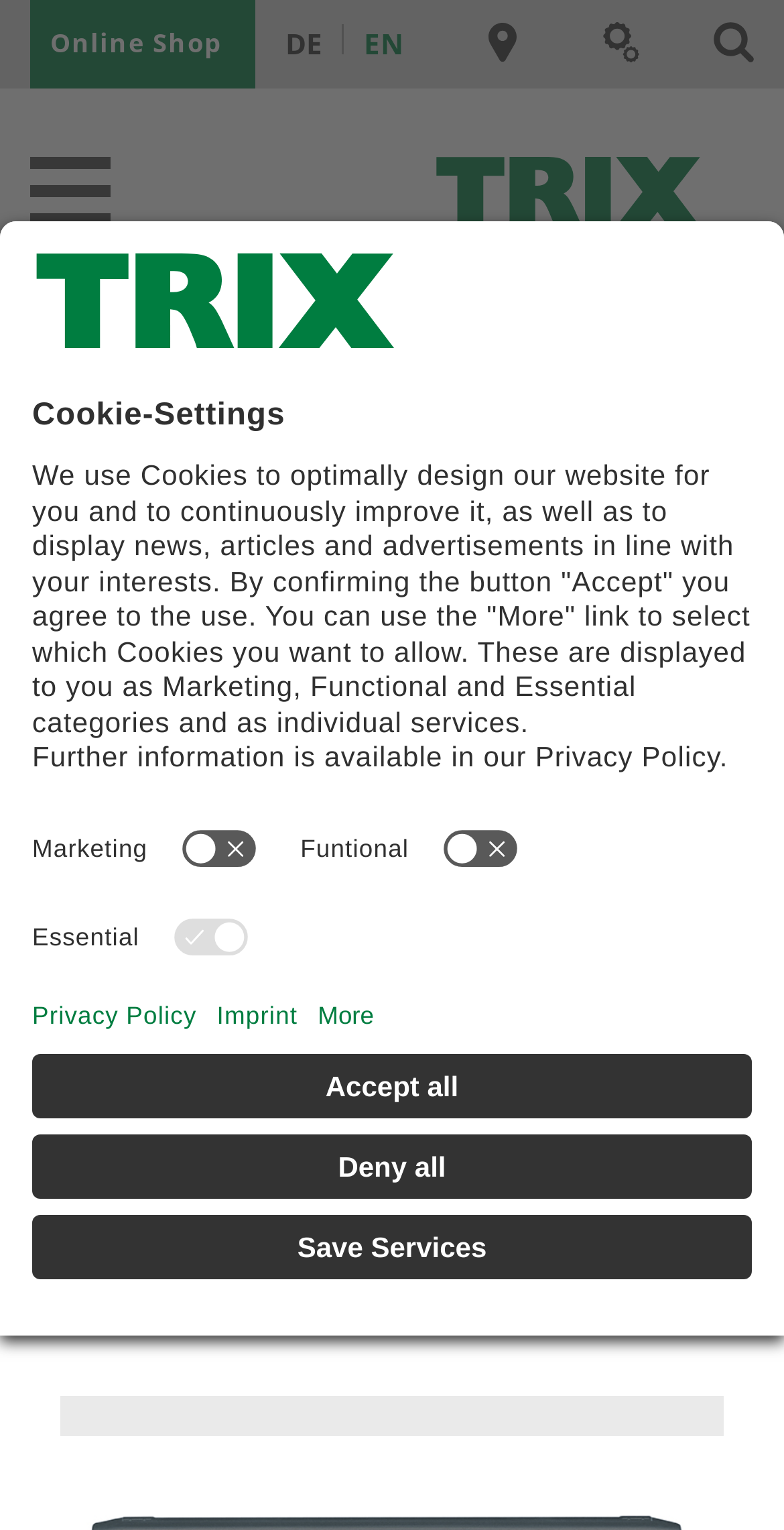Analyze the image and provide a detailed answer to the question: What language is currently selected?

I found the answer by looking at the text 'English' which is located near the top of the webpage. This text is likely an indicator of the currently selected language, and it is positioned near a combobox that allows the user to select a language.